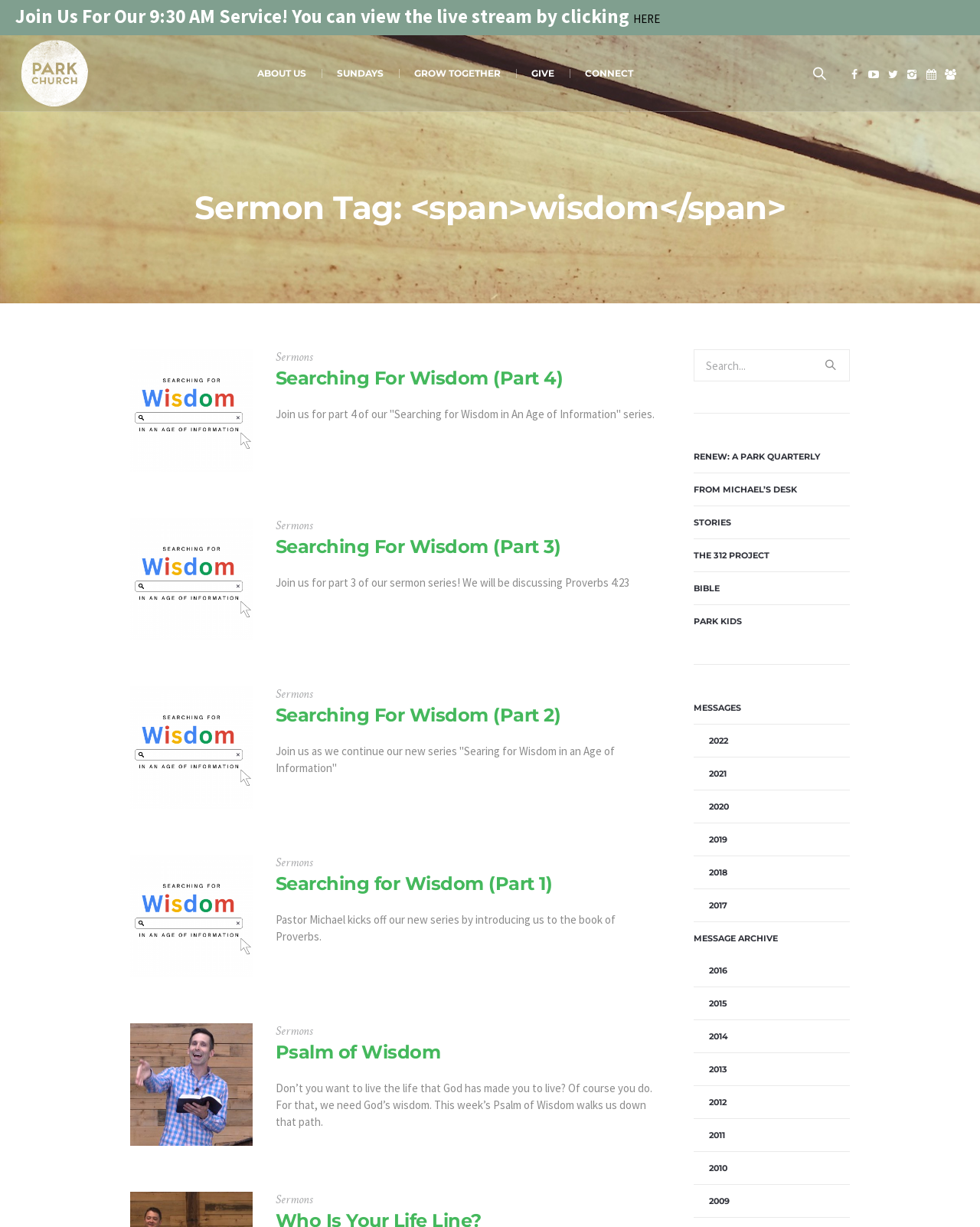What is the purpose of the search box?
Based on the content of the image, thoroughly explain and answer the question.

The search box is located at the top right of the webpage and has a placeholder text 'Search...'. It is likely used to search for content on the website, such as sermons, articles, or other resources.